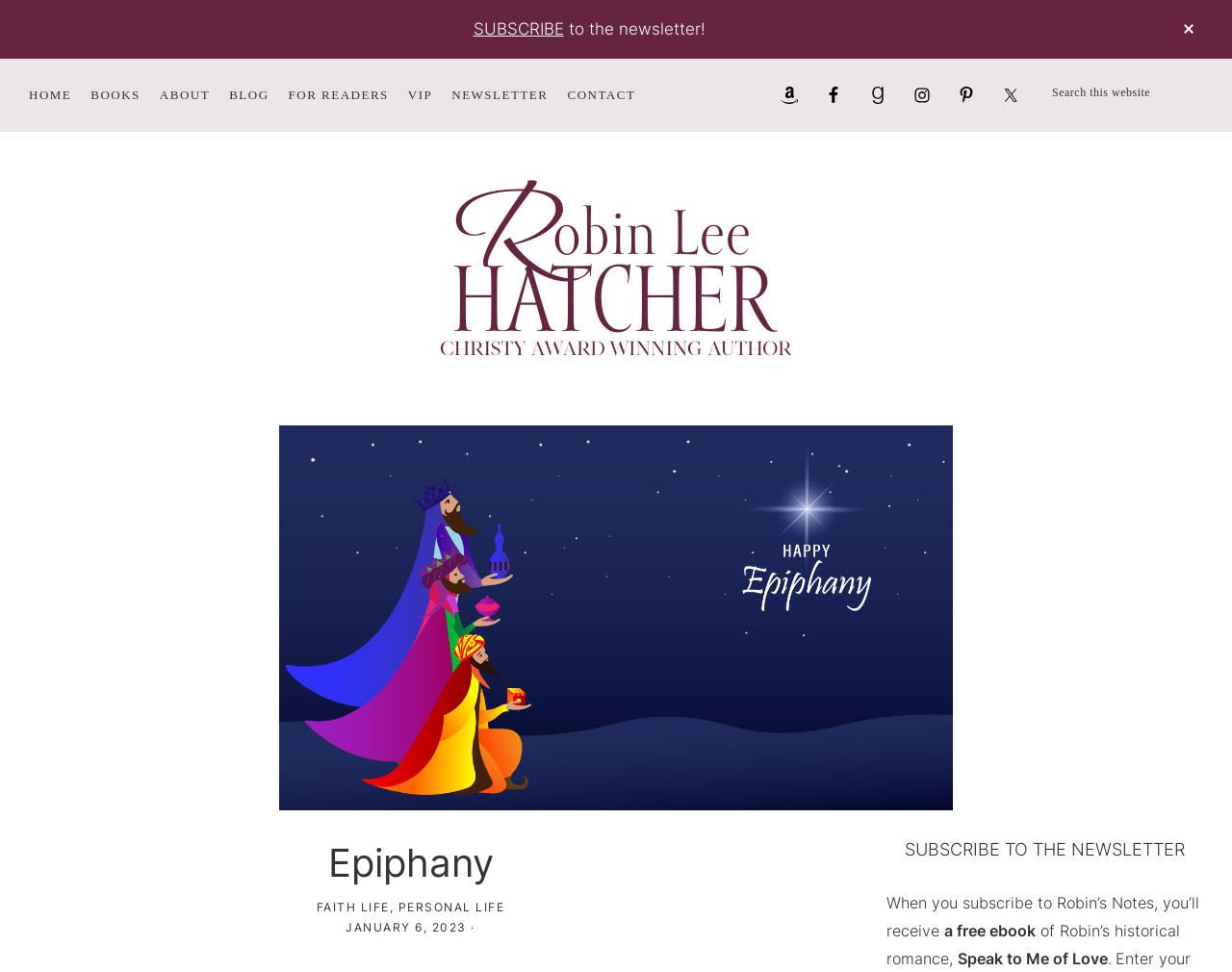Pinpoint the bounding box coordinates of the element that must be clicked to accomplish the following instruction: "Follow Robin Lee Hatcher on Facebook". The coordinates should be in the format of four float numbers between 0 and 1, i.e., [left, top, right, bottom].

[0.663, 0.074, 0.69, 0.121]